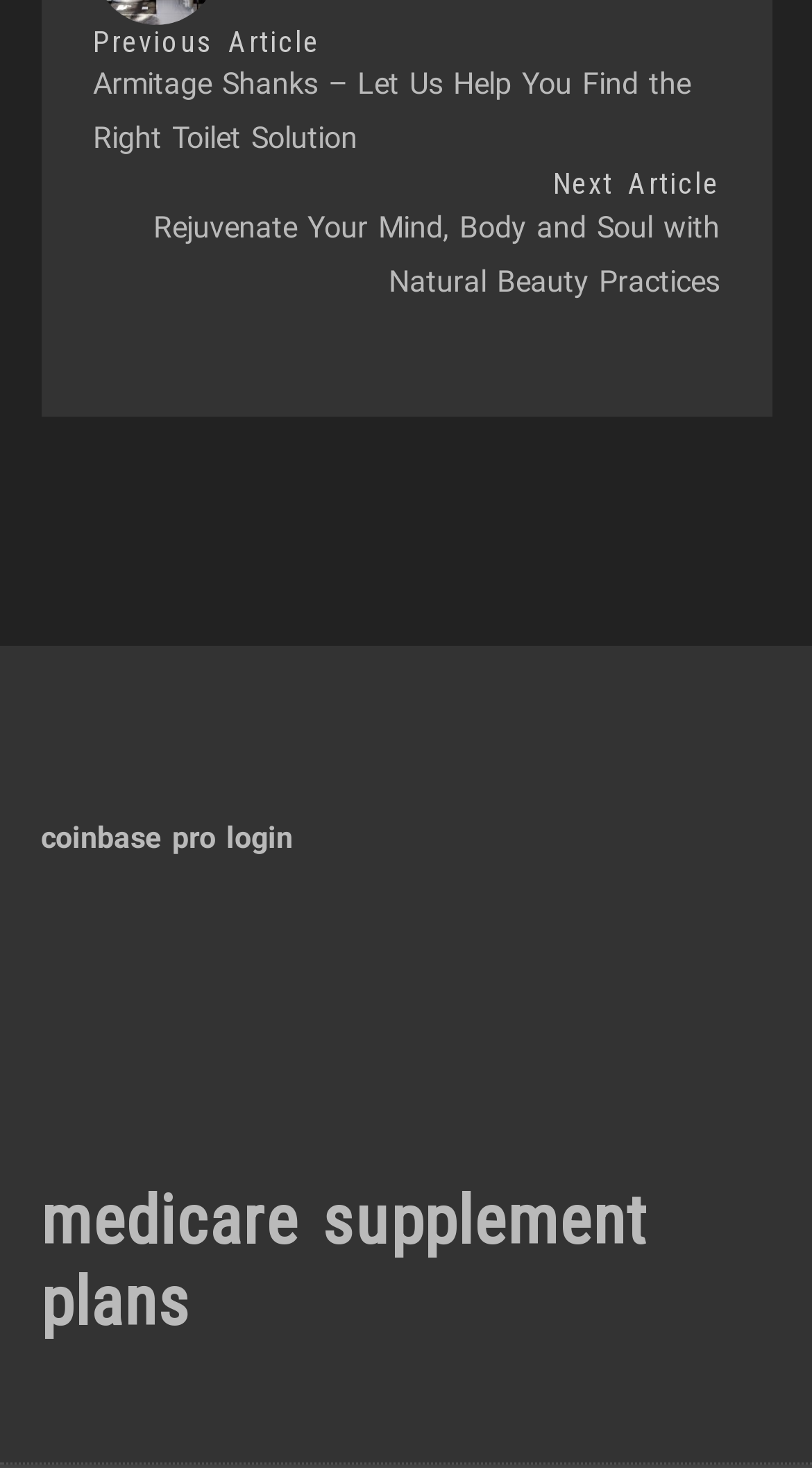Can you give a comprehensive explanation to the question given the content of the image?
What is below the link 'Armitage Shanks – Let Us Help You Find the Right Toilet Solution'?

By analyzing the bounding box coordinates, I found that the element 'Next Article' has a larger y1 value (0.114) than the link 'Armitage Shanks – Let Us Help You Find the Right Toilet Solution' (0.046), indicating that it is below the link.